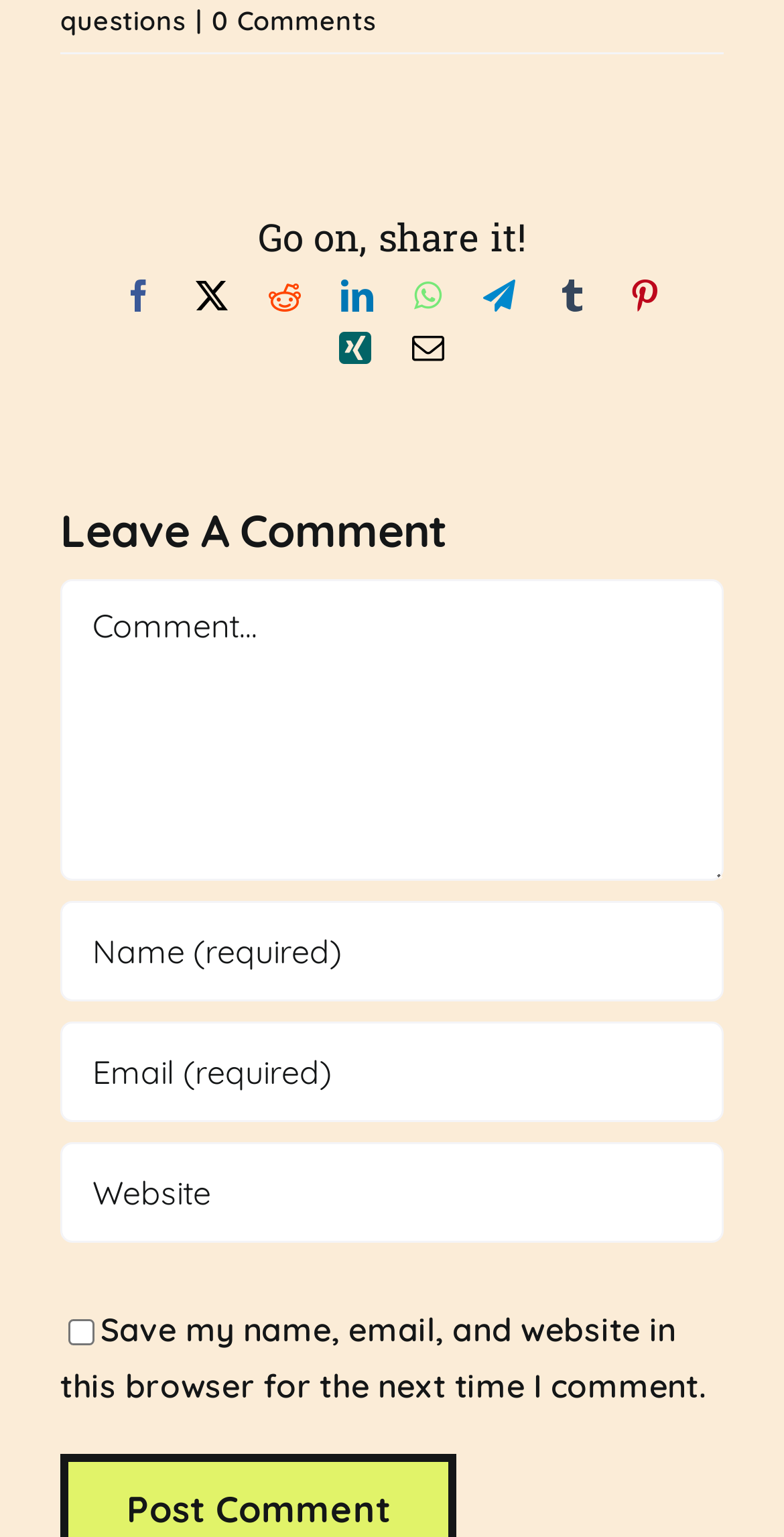Show the bounding box coordinates for the element that needs to be clicked to execute the following instruction: "Check to save your information". Provide the coordinates in the form of four float numbers between 0 and 1, i.e., [left, top, right, bottom].

[0.087, 0.859, 0.121, 0.876]